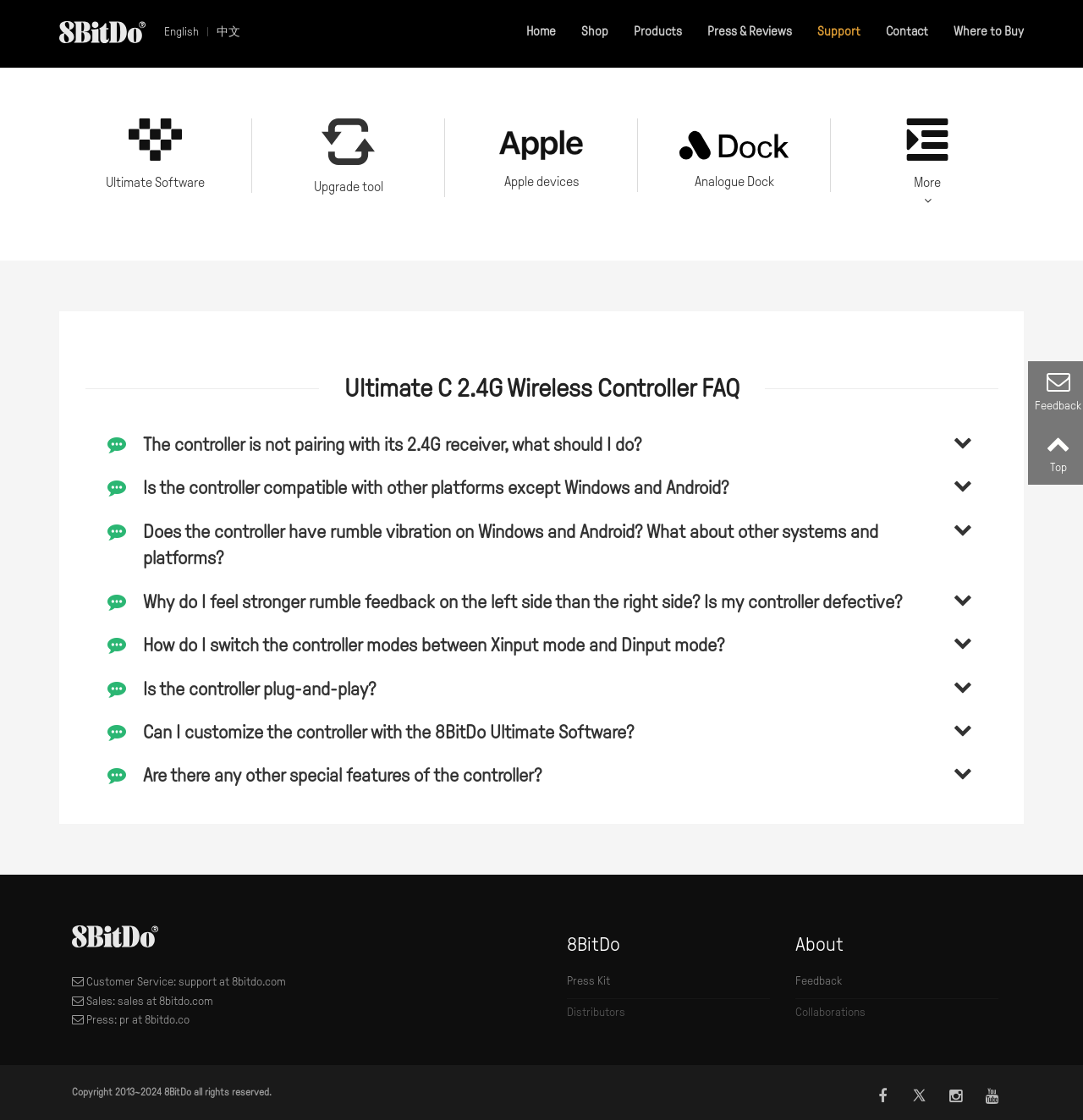Give a comprehensive overview of the webpage, including key elements.

This webpage is about the support and FAQ section of 8BitDo, a company that produces wireless controllers. At the top left corner, there is an 8BitDo logo, which is a link. Next to it, there are language options, including English and Chinese. 

Below the language options, there is a navigation menu with links to different sections of the website, including Home, Shop, Products, Press & Reviews, Support, Contact, and Where to Buy. 

On the left side of the page, there are several links related to firmware updates, including FirmwareUpdater Ultimate Software, FirmwareUpdater Upgrade tool, and Apple devices. There are also images associated with these links. 

The main content of the page is a list of FAQs about the Ultimate C 2.4G Wireless Controller. The questions include topics such as pairing issues, compatibility with different platforms, rumble vibration, and customizing the controller. 

At the bottom of the page, there is a section with contact information, including email addresses for customer service, sales, and press inquiries. There is also a heading that says "8BitDo" with a link to a Press Kit and a list of distributors. Next to it, there is a heading that says "About" with a link to Feedback and a list of collaborations. 

Finally, at the very bottom of the page, there is a copyright notice and some social media links.